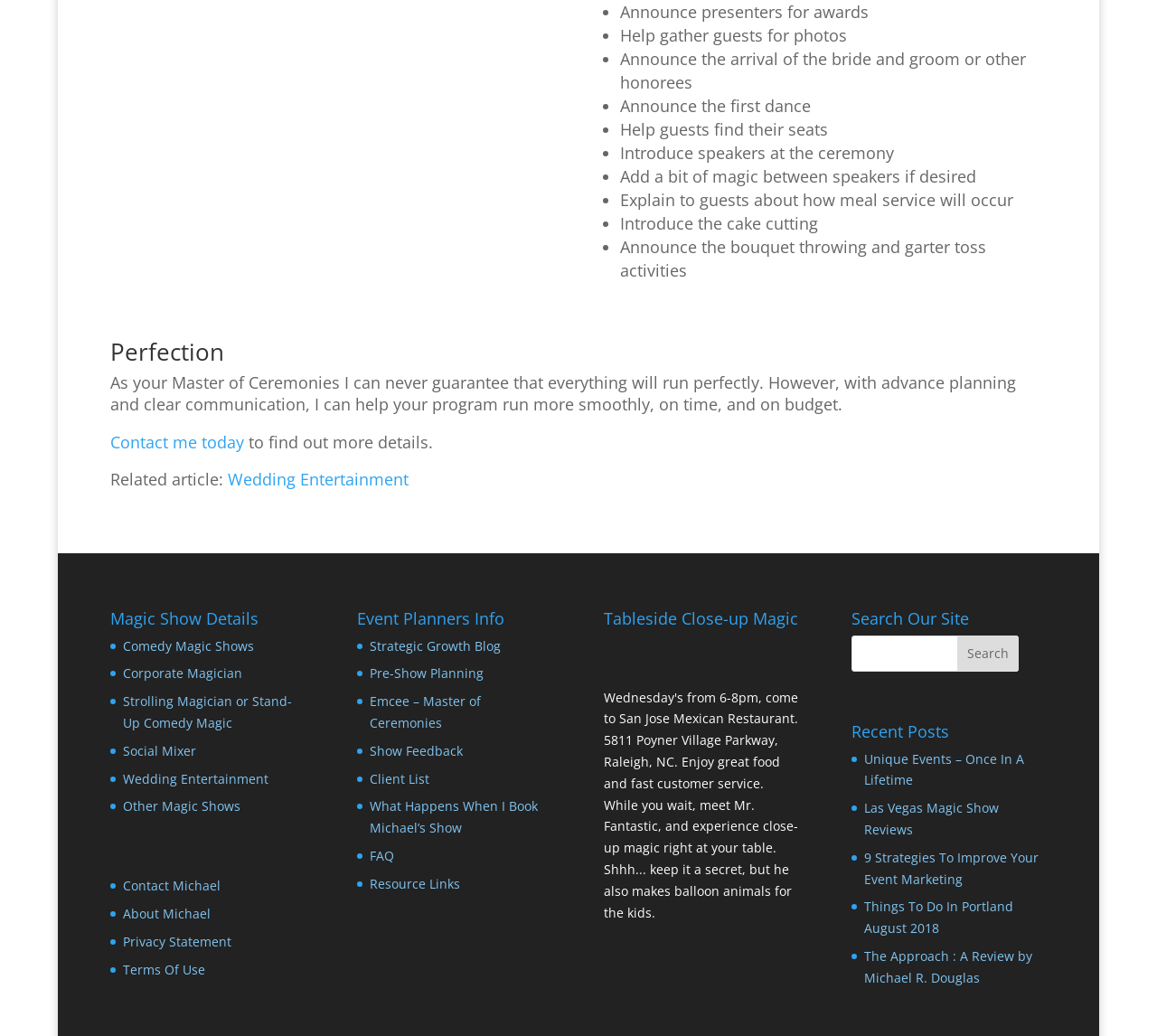What is the topic of the 'Recent Posts' section?
Observe the image and answer the question with a one-word or short phrase response.

Events, Magic, Marketing